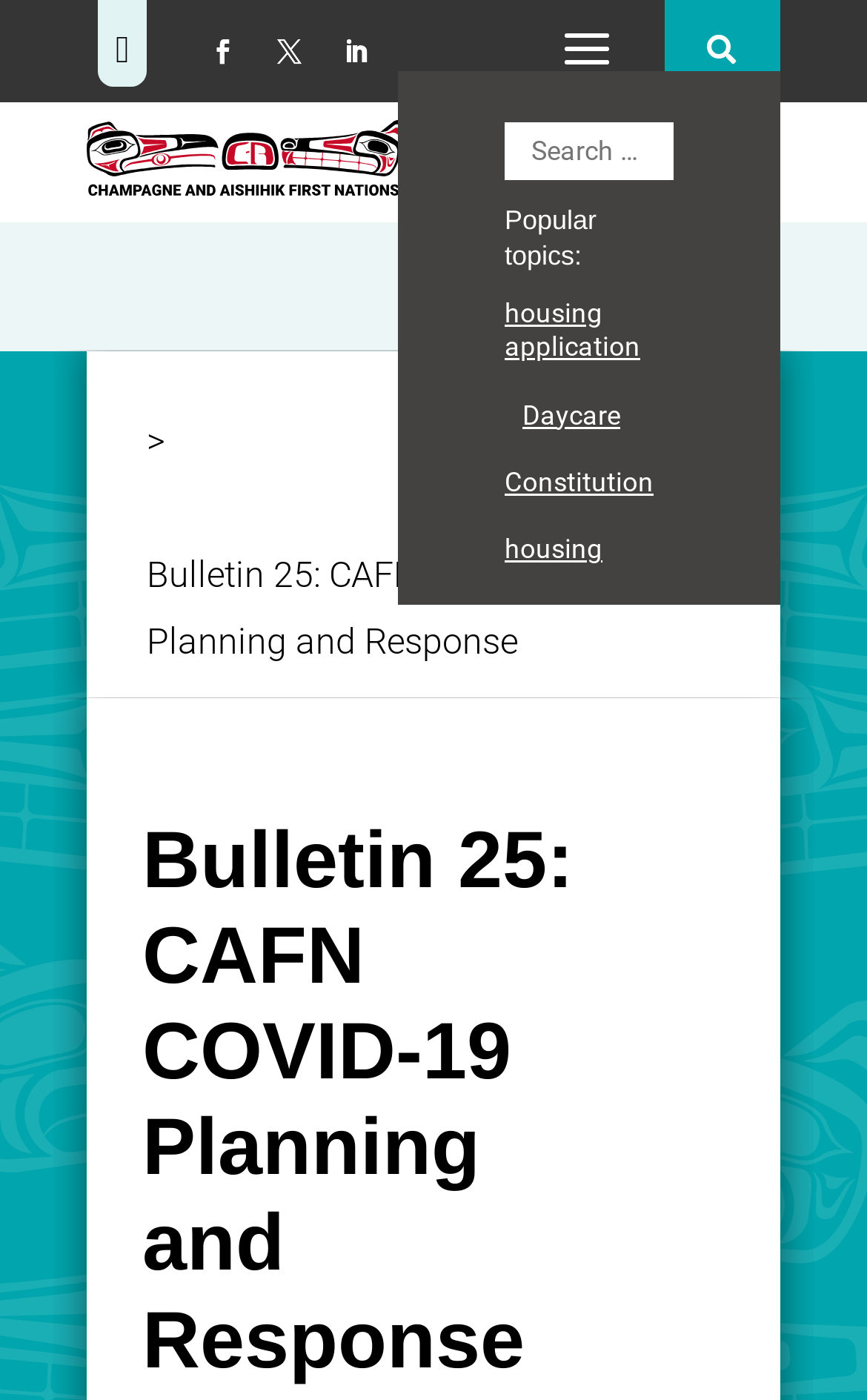From the webpage screenshot, identify the region described by housing application. Provide the bounding box coordinates as (top-left x, top-left y, bottom-right x, bottom-right y), with each value being a floating point number between 0 and 1.

[0.582, 0.212, 0.777, 0.262]